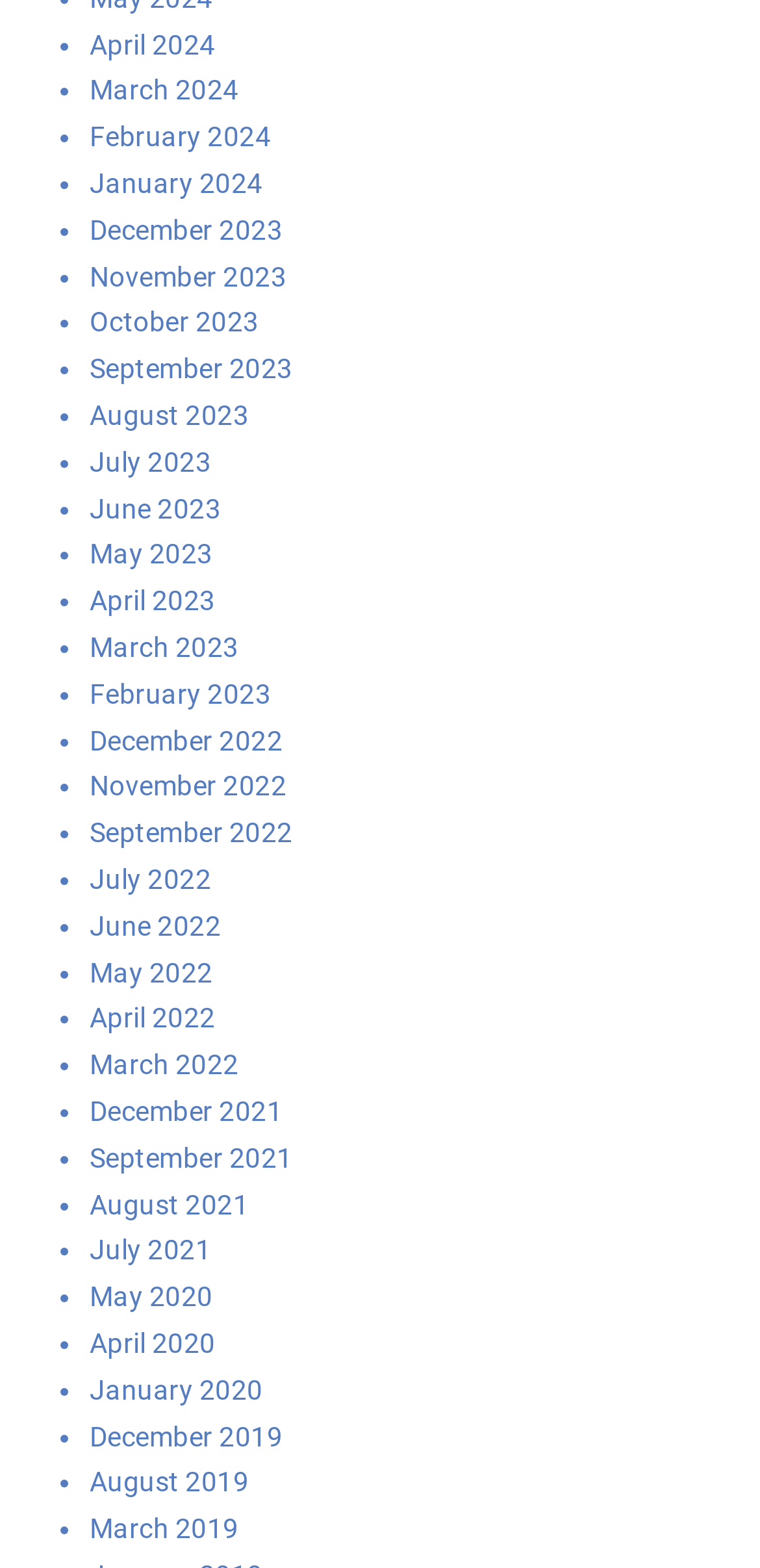Identify the bounding box coordinates for the region of the element that should be clicked to carry out the instruction: "View March 2023". The bounding box coordinates should be four float numbers between 0 and 1, i.e., [left, top, right, bottom].

[0.118, 0.399, 0.314, 0.429]